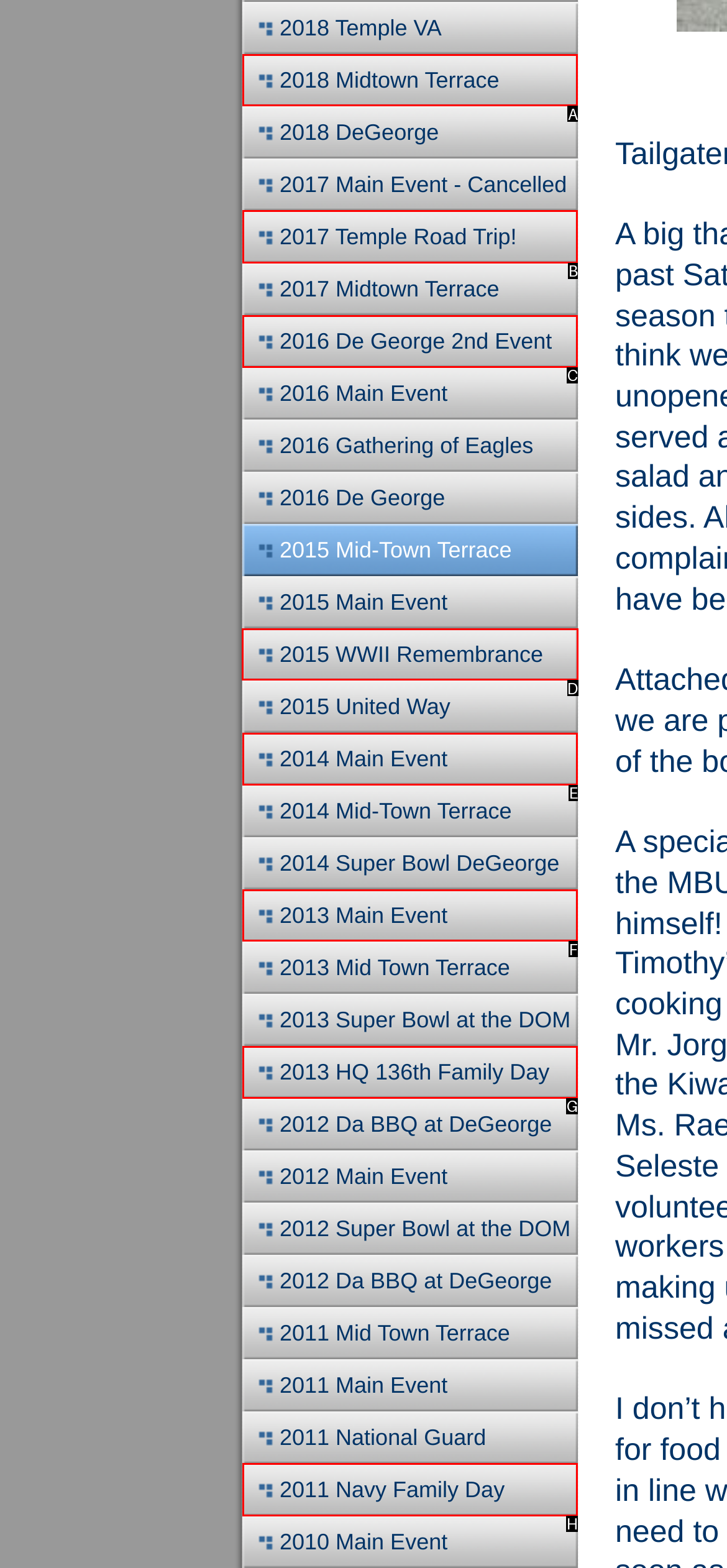Which option should you click on to fulfill this task: go to 2015 WWII Remembrance? Answer with the letter of the correct choice.

D